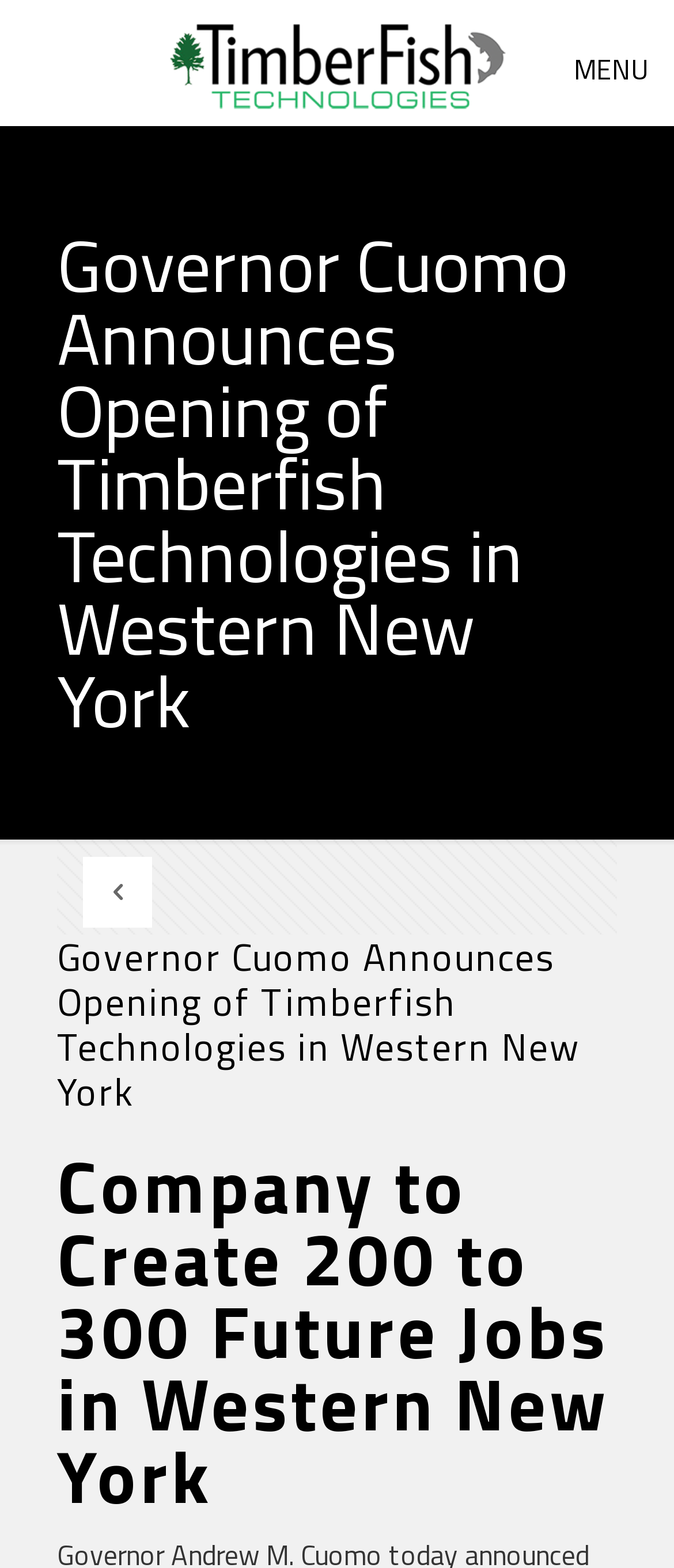Can you find and generate the webpage's heading?

Governor Cuomo Announces Opening of Timberfish Technologies in Western New York